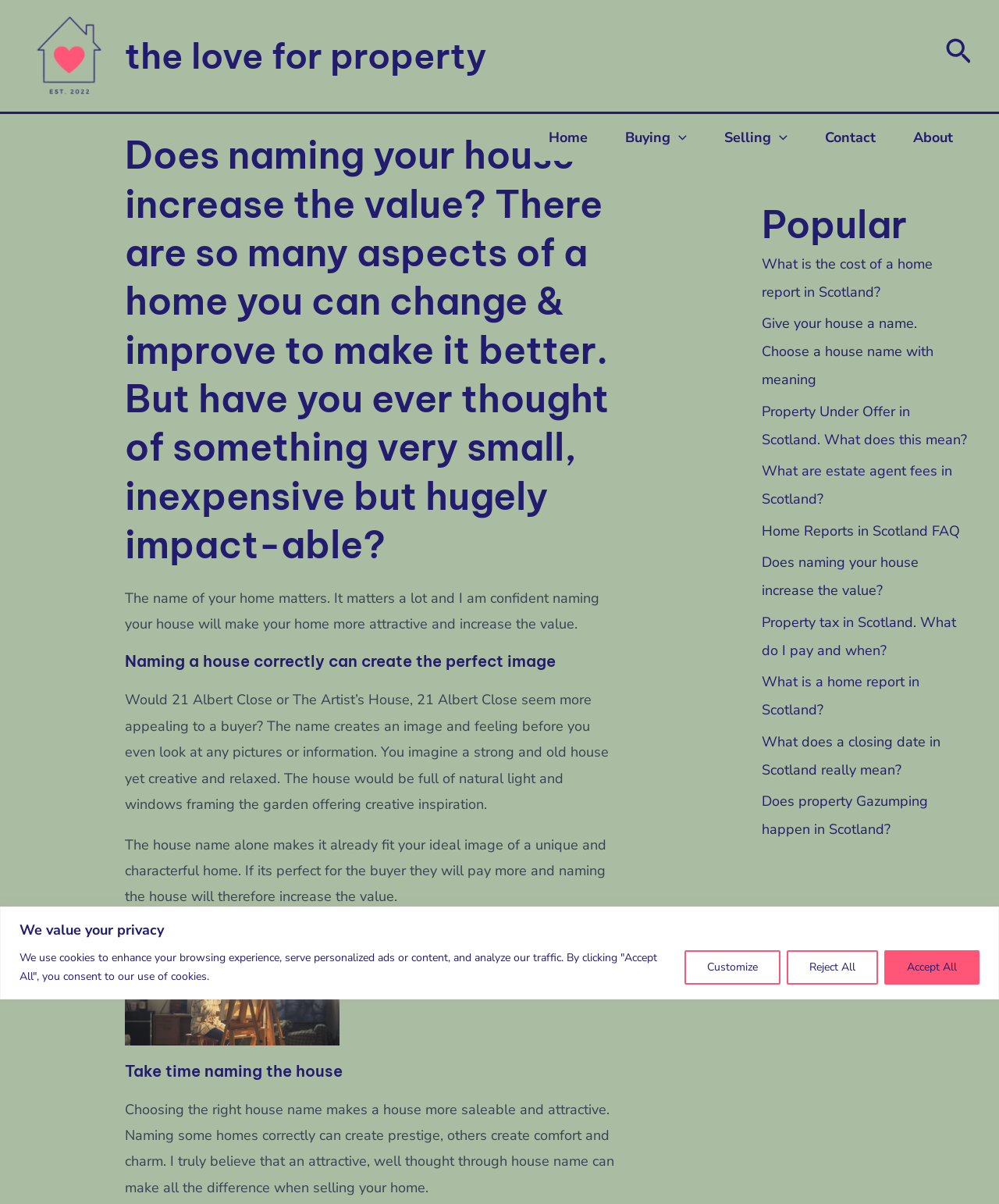Determine the bounding box coordinates for the region that must be clicked to execute the following instruction: "Explore 'About'".

[0.895, 0.095, 0.973, 0.134]